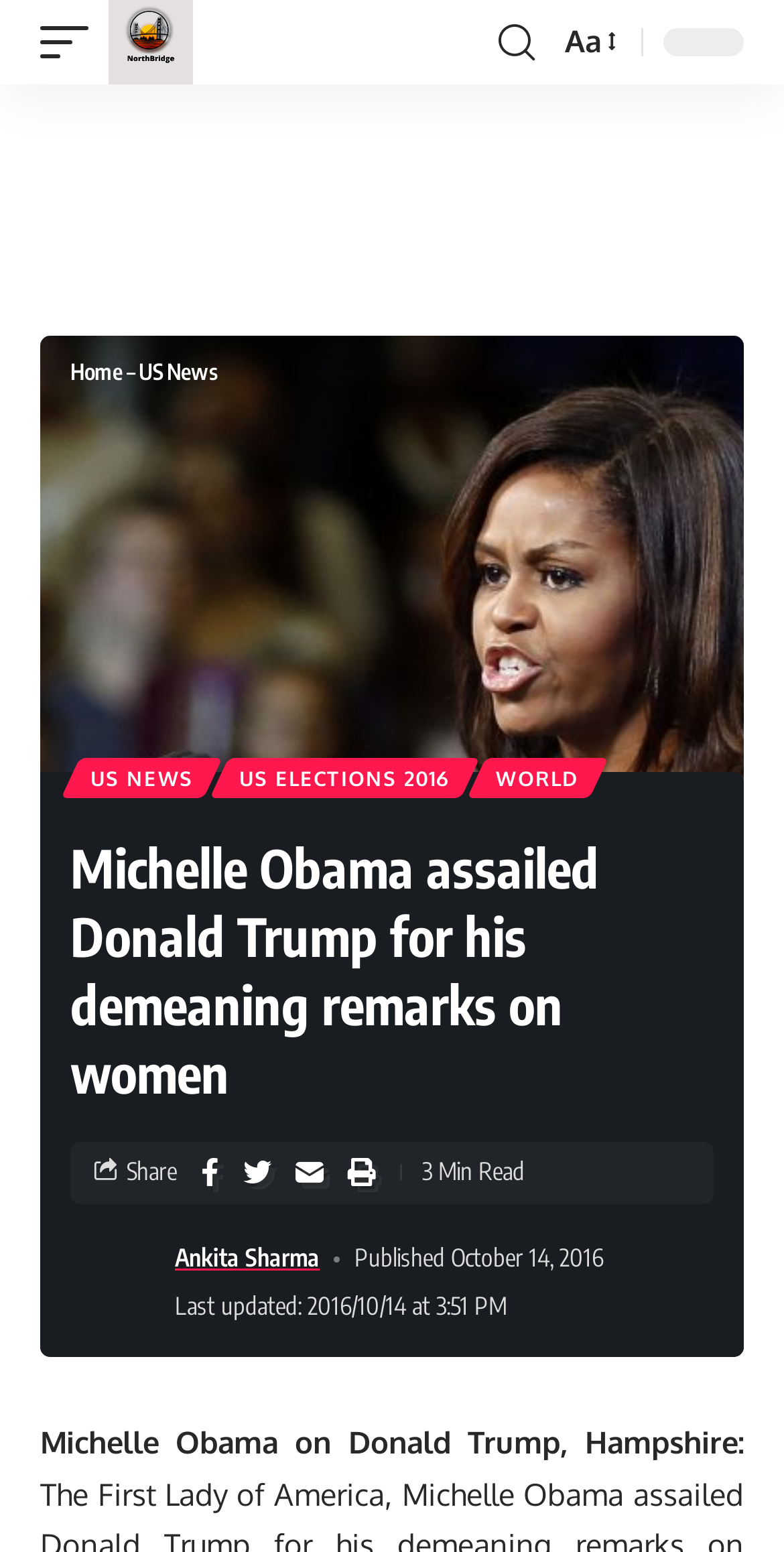Can you show the bounding box coordinates of the region to click on to complete the task described in the instruction: "Read the article by Ankita Sharma"?

[0.09, 0.8, 0.197, 0.854]